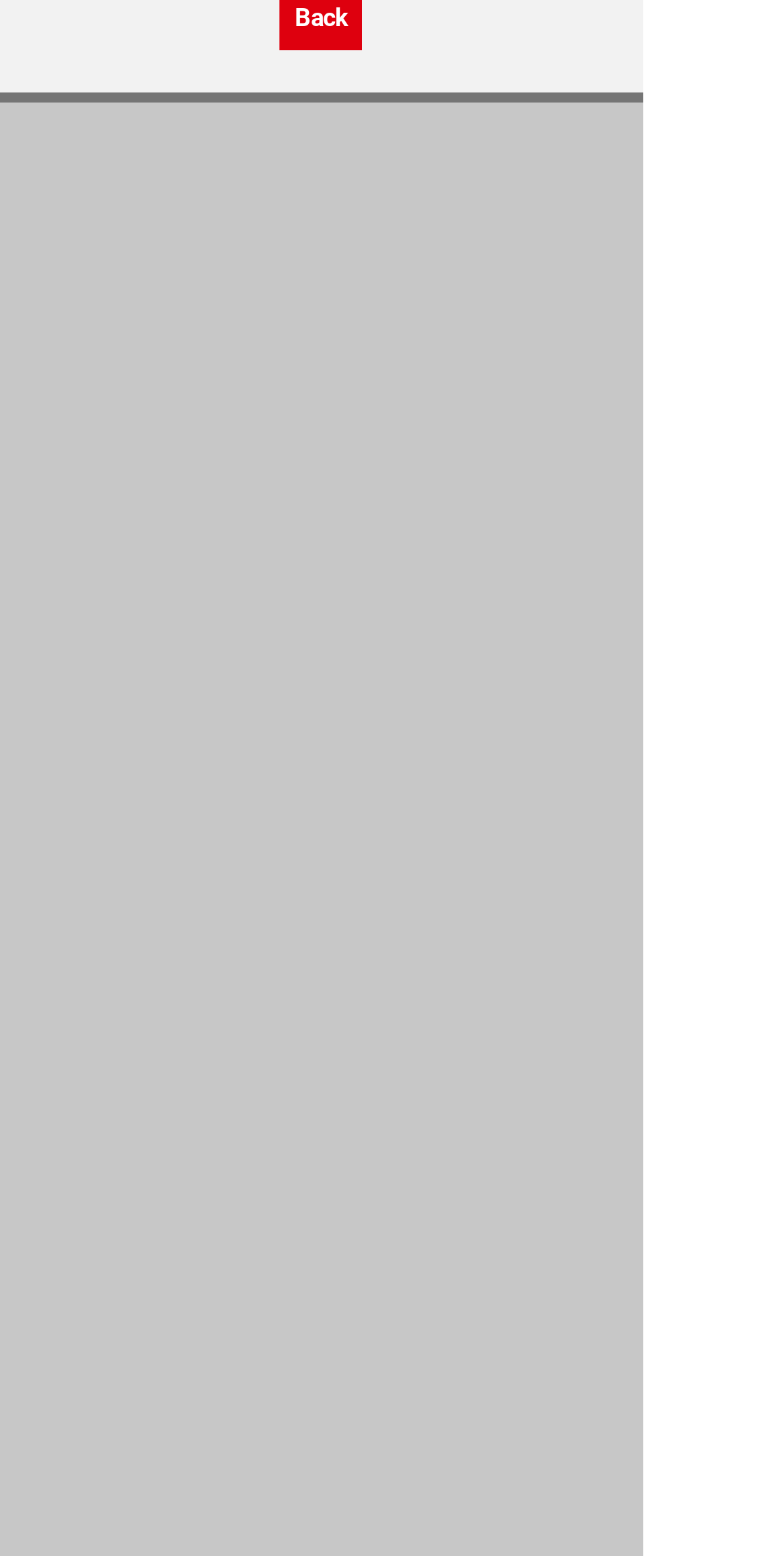What is the company's registration number?
Provide an in-depth and detailed explanation in response to the question.

I found the registration number by looking at the 'Reg No.' section, which is located near the middle of the page, and it says '5829962'.